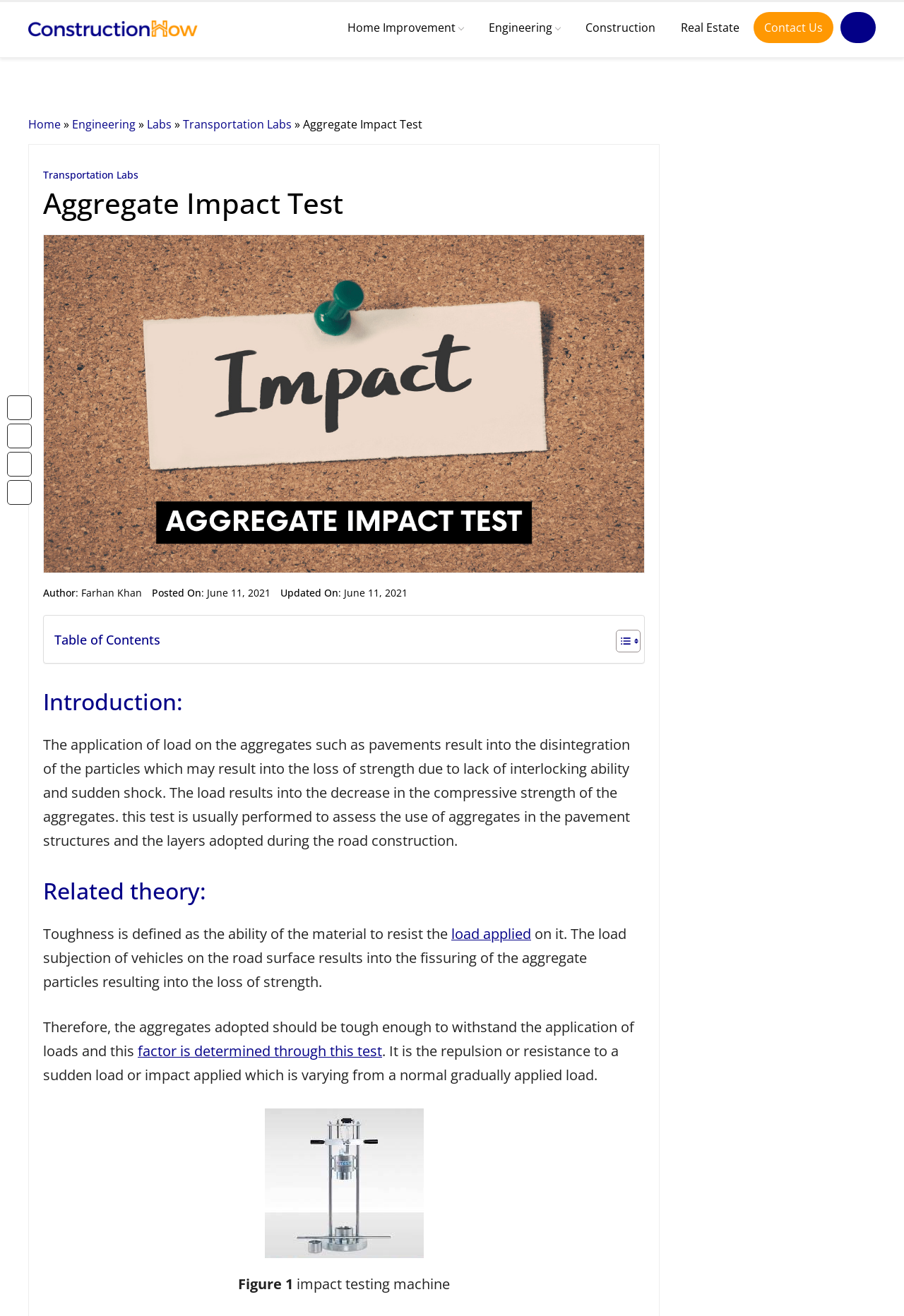Give a one-word or phrase response to the following question: What is toughness defined as?

Ability to resist load